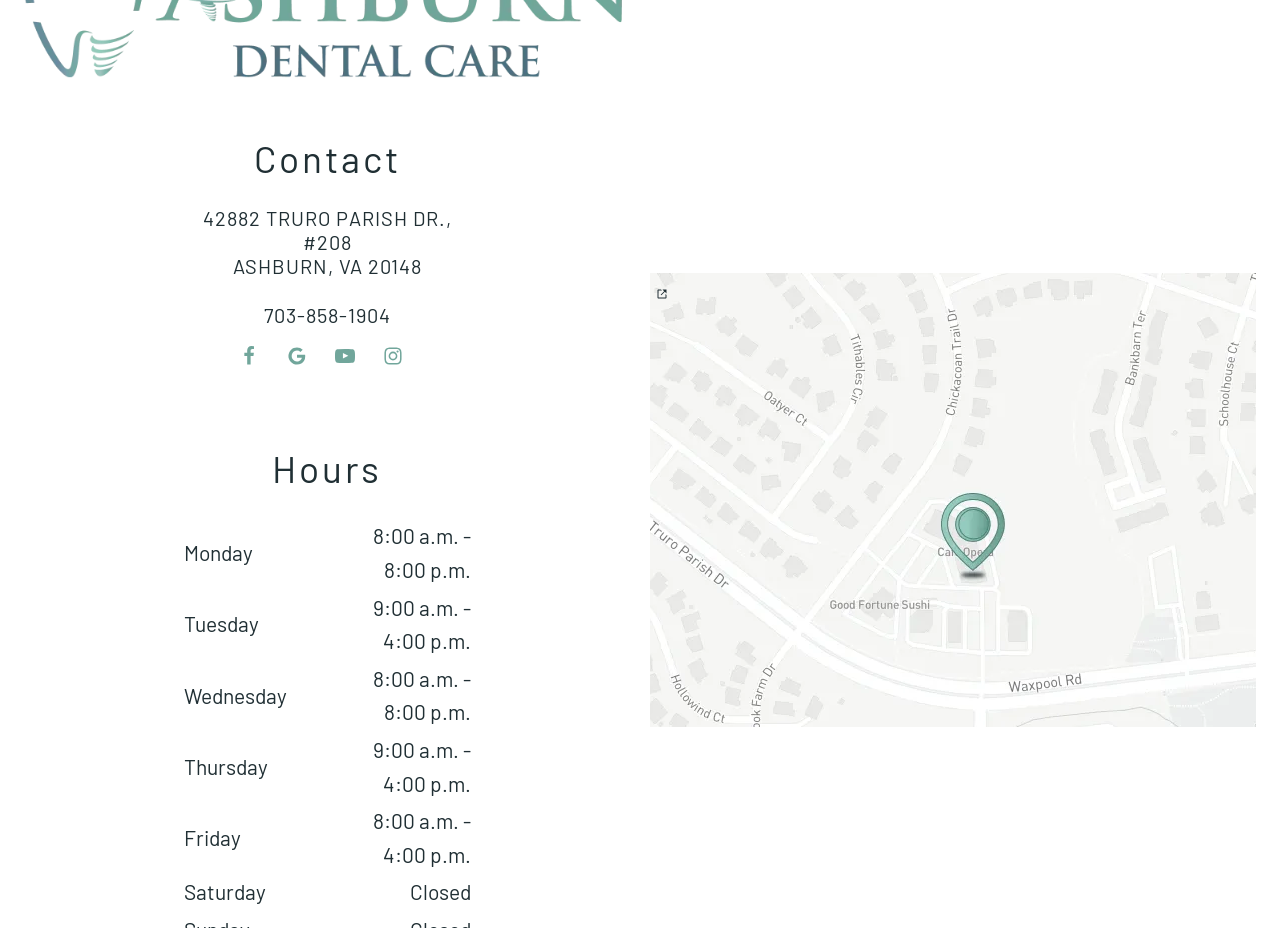Please locate the UI element described by "703-858-1904" and provide its bounding box coordinates.

[0.206, 0.327, 0.305, 0.353]